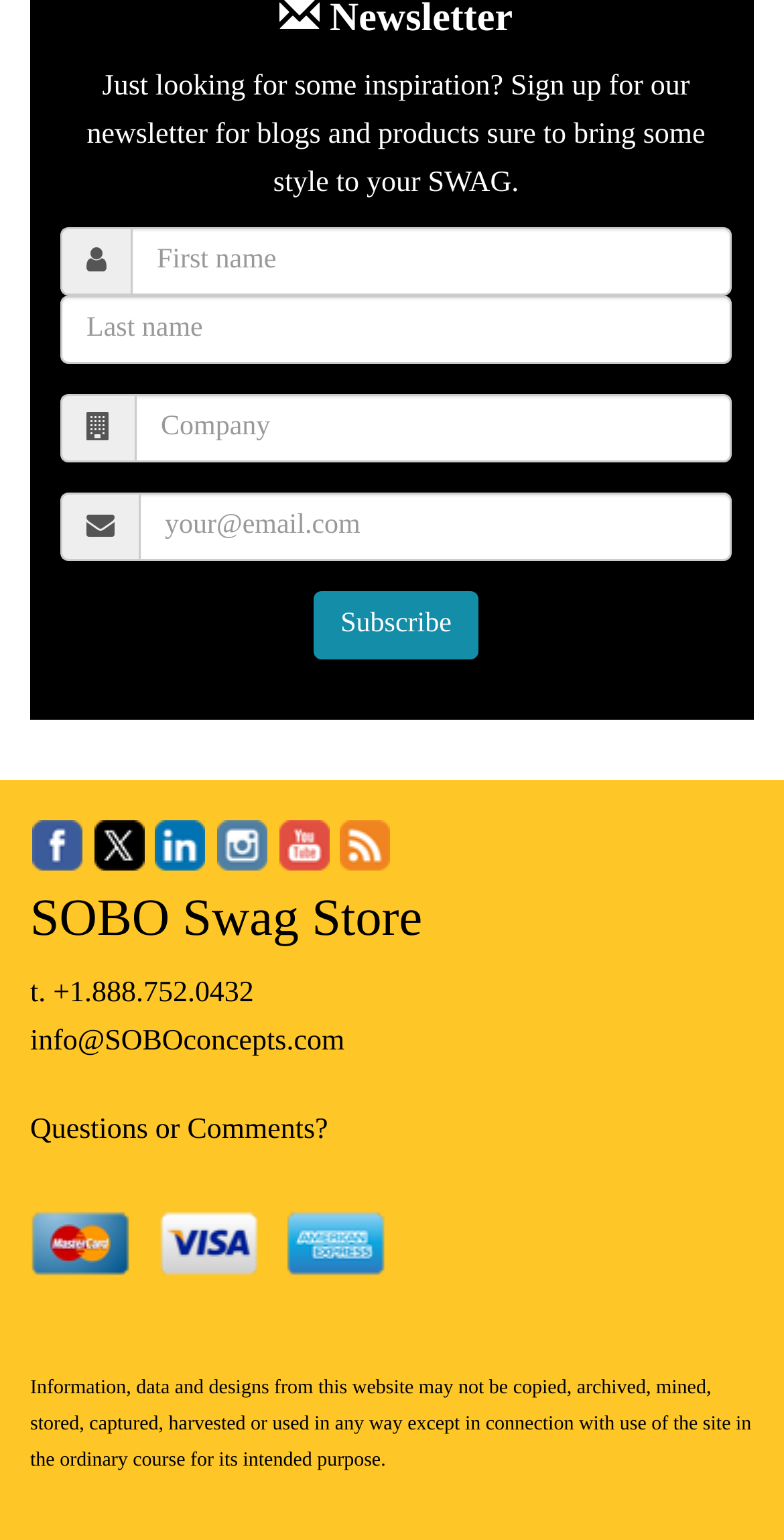What payment methods are accepted on the website?
Provide an in-depth and detailed answer to the question.

The images at the bottom of the webpage show the logos of Master Card, Visa, and American Express, indicating that these payment methods are accepted on the website.